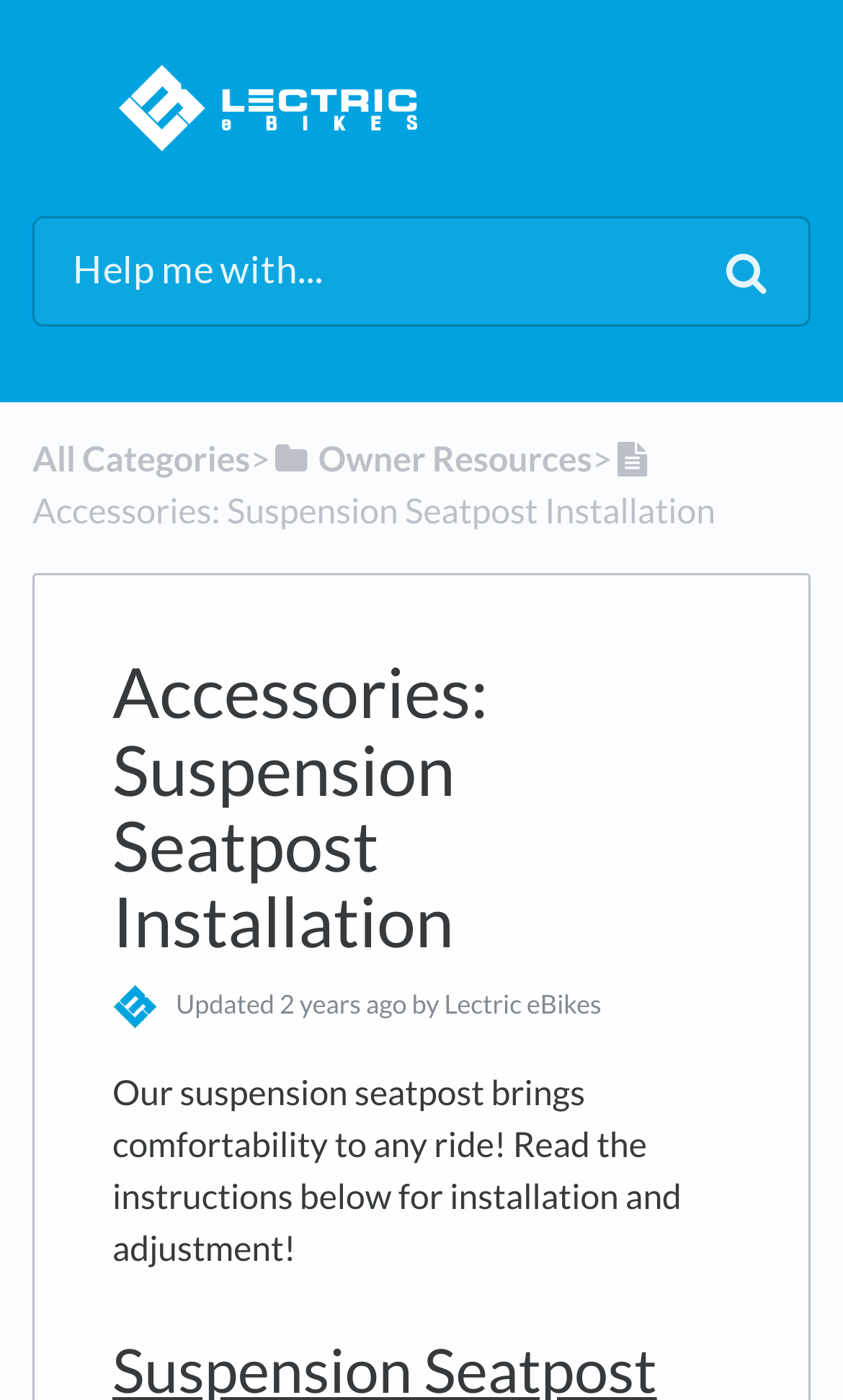Please provide a comprehensive response to the question below by analyzing the image: 
How long ago was the webpage updated?

The webpage was updated 2 years ago, as indicated by the text '2 years ago' which appears below the 'Updated' label.